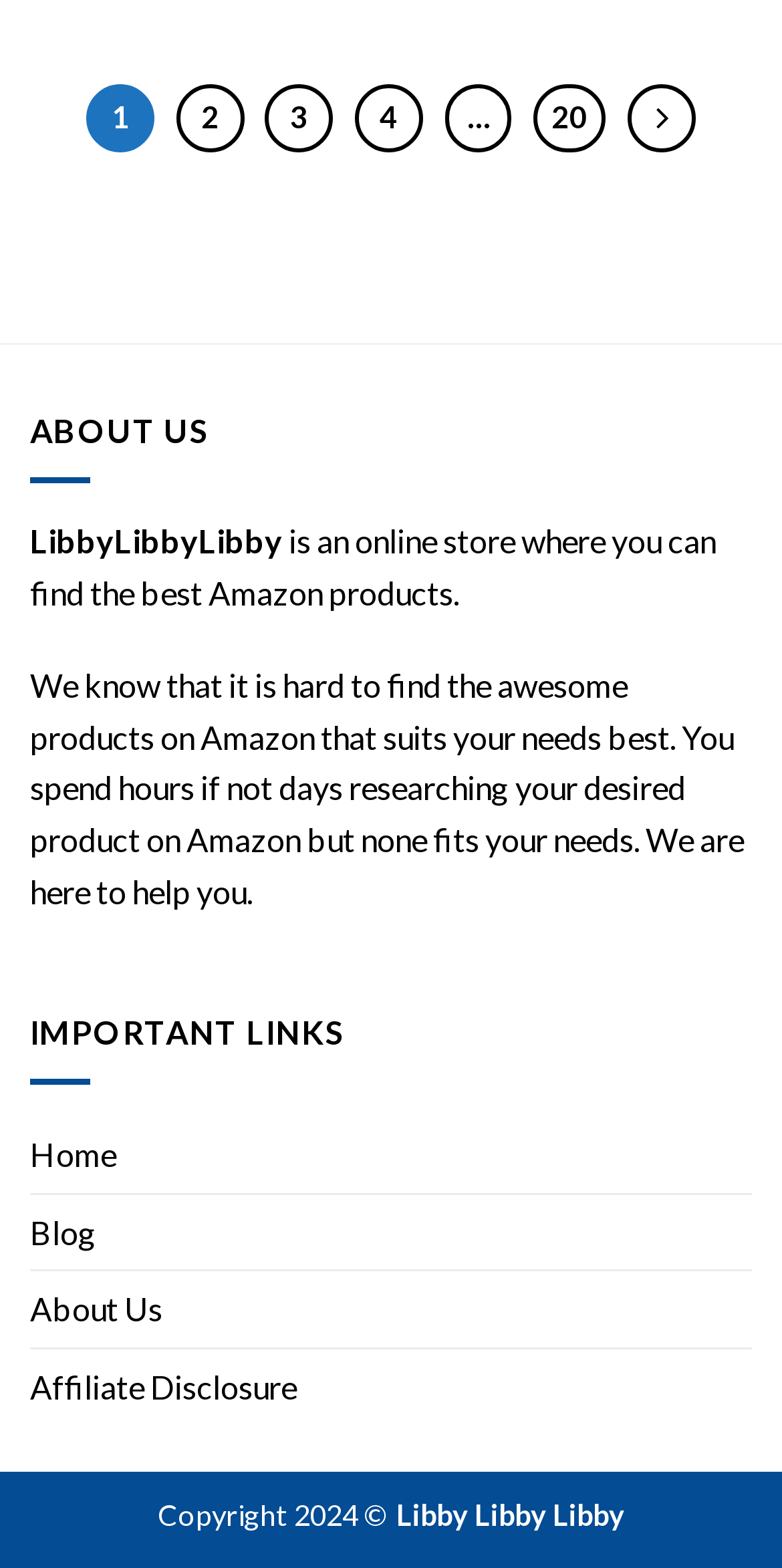From the element description: "3", extract the bounding box coordinates of the UI element. The coordinates should be expressed as four float numbers between 0 and 1, in the order [left, top, right, bottom].

[0.34, 0.054, 0.426, 0.097]